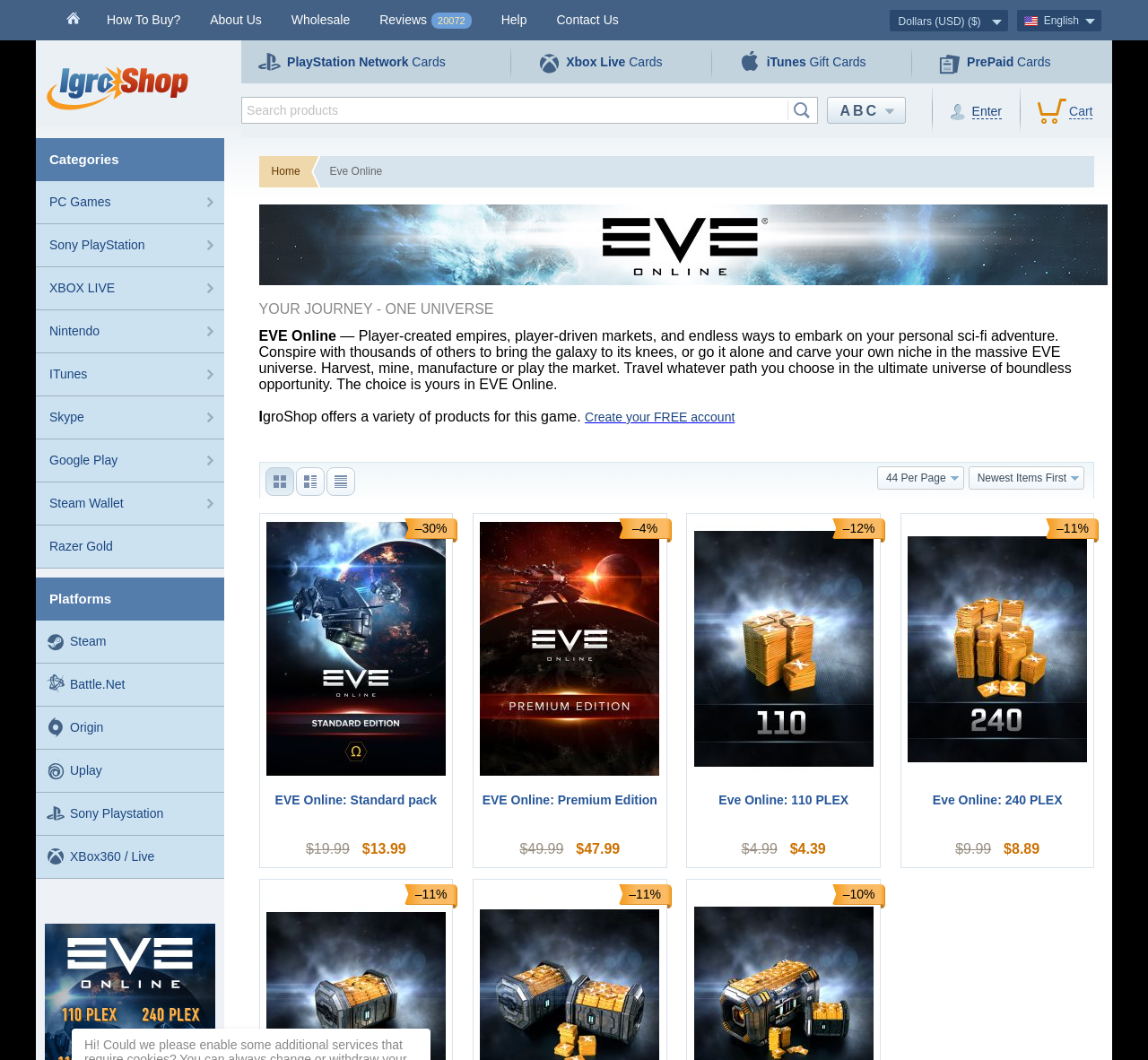Please identify the bounding box coordinates of the clickable area that will fulfill the following instruction: "Go to Cart". The coordinates should be in the format of four float numbers between 0 and 1, i.e., [left, top, right, bottom].

[0.904, 0.093, 0.969, 0.12]